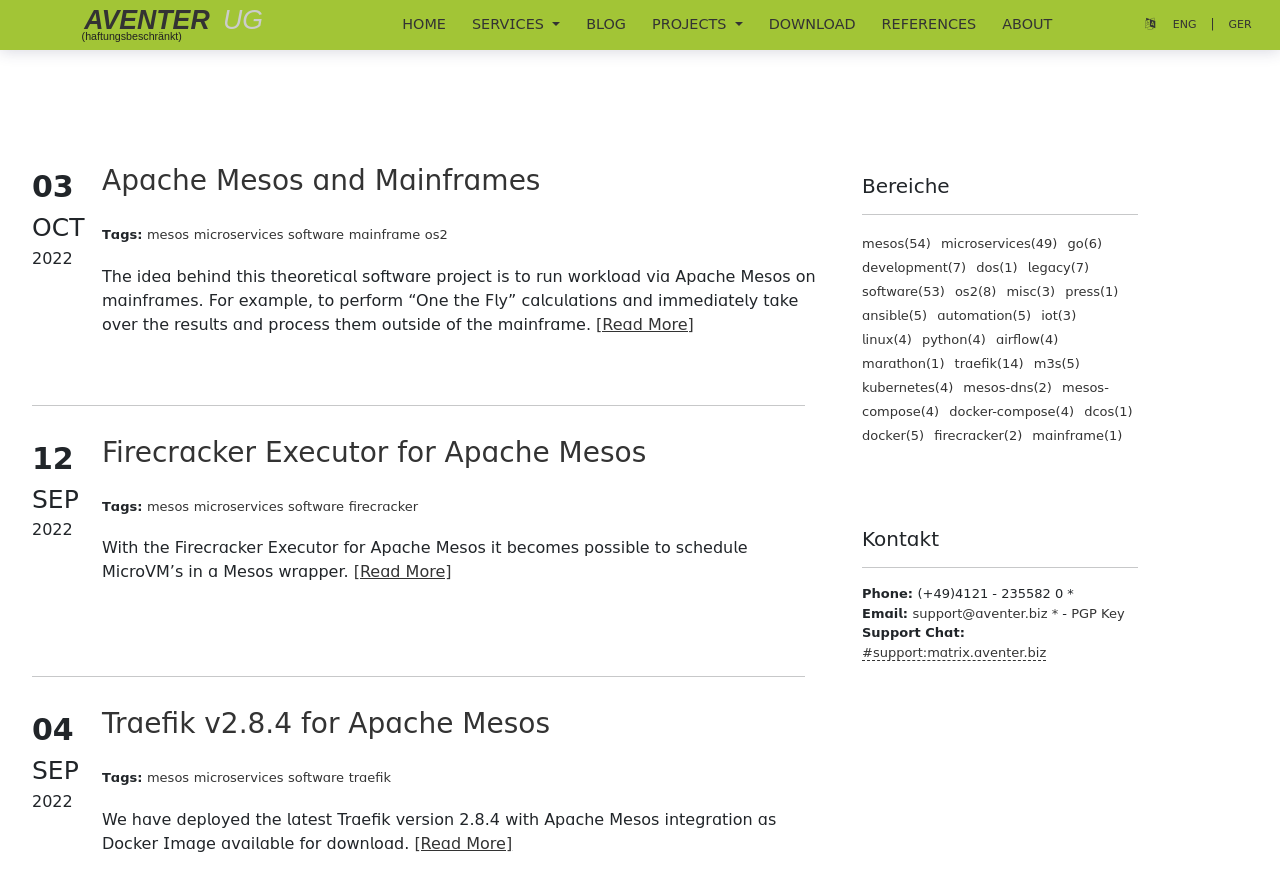Determine the bounding box coordinates for the area that should be clicked to carry out the following instruction: "View the blog posts tagged with mesos".

[0.673, 0.271, 0.731, 0.289]